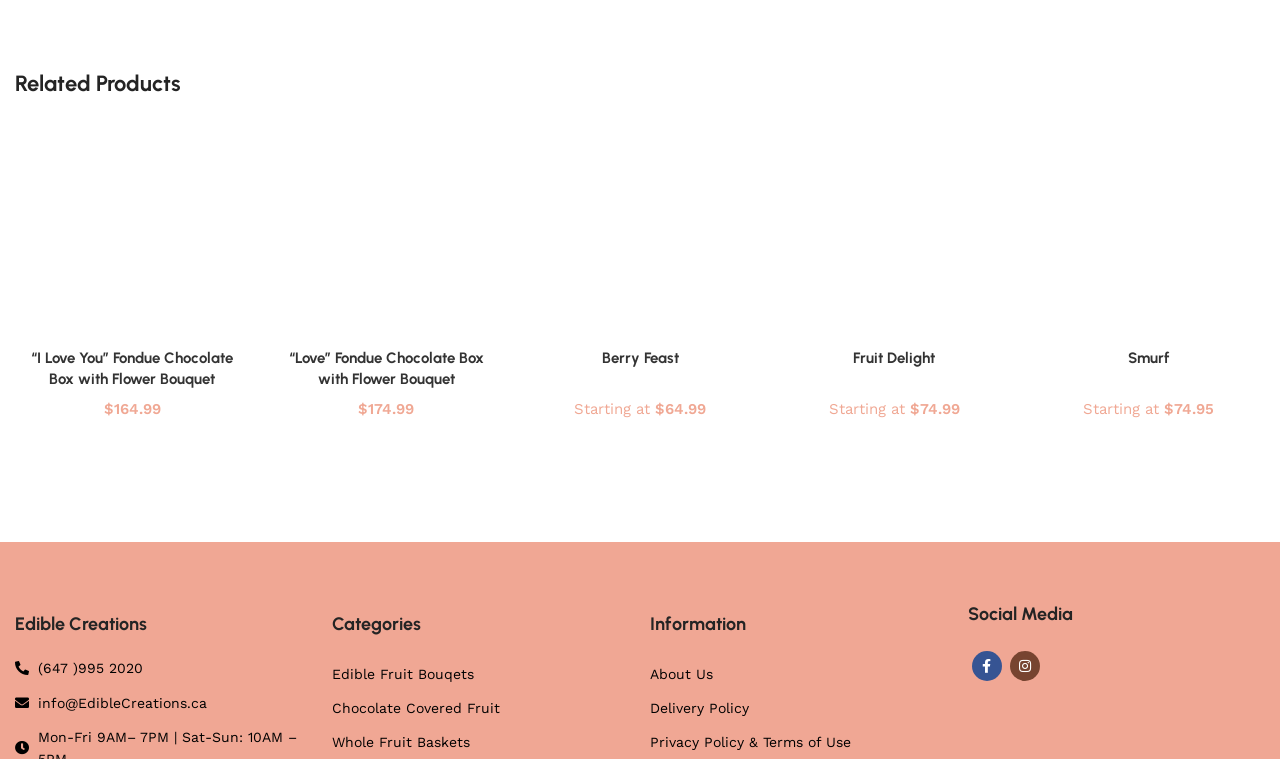Please find the bounding box for the UI component described as follows: "Berry Feast".

[0.47, 0.46, 0.53, 0.483]